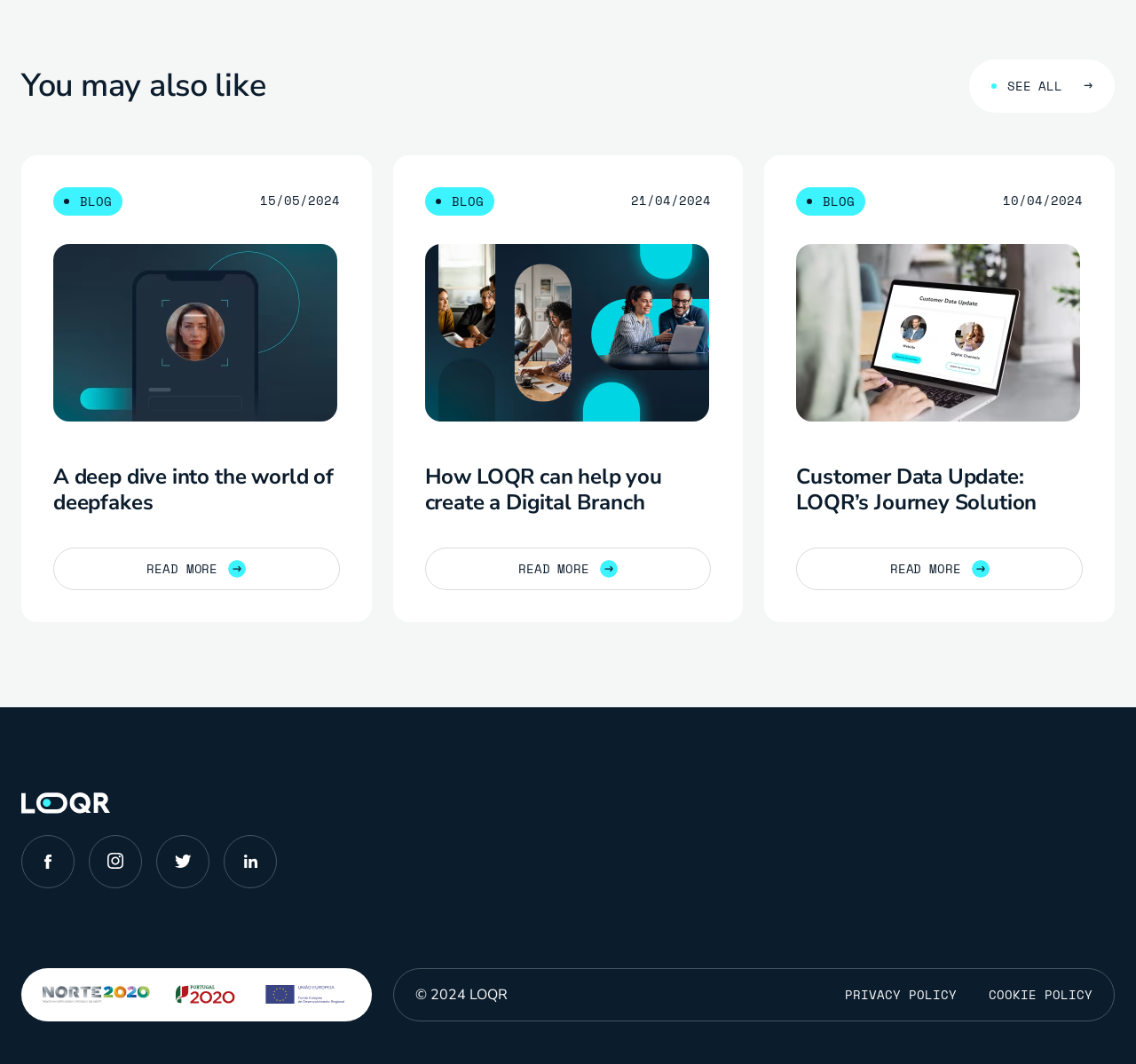What is the purpose of the 'READ MORE' links? Based on the image, give a response in one word or a short phrase.

To read more about the article